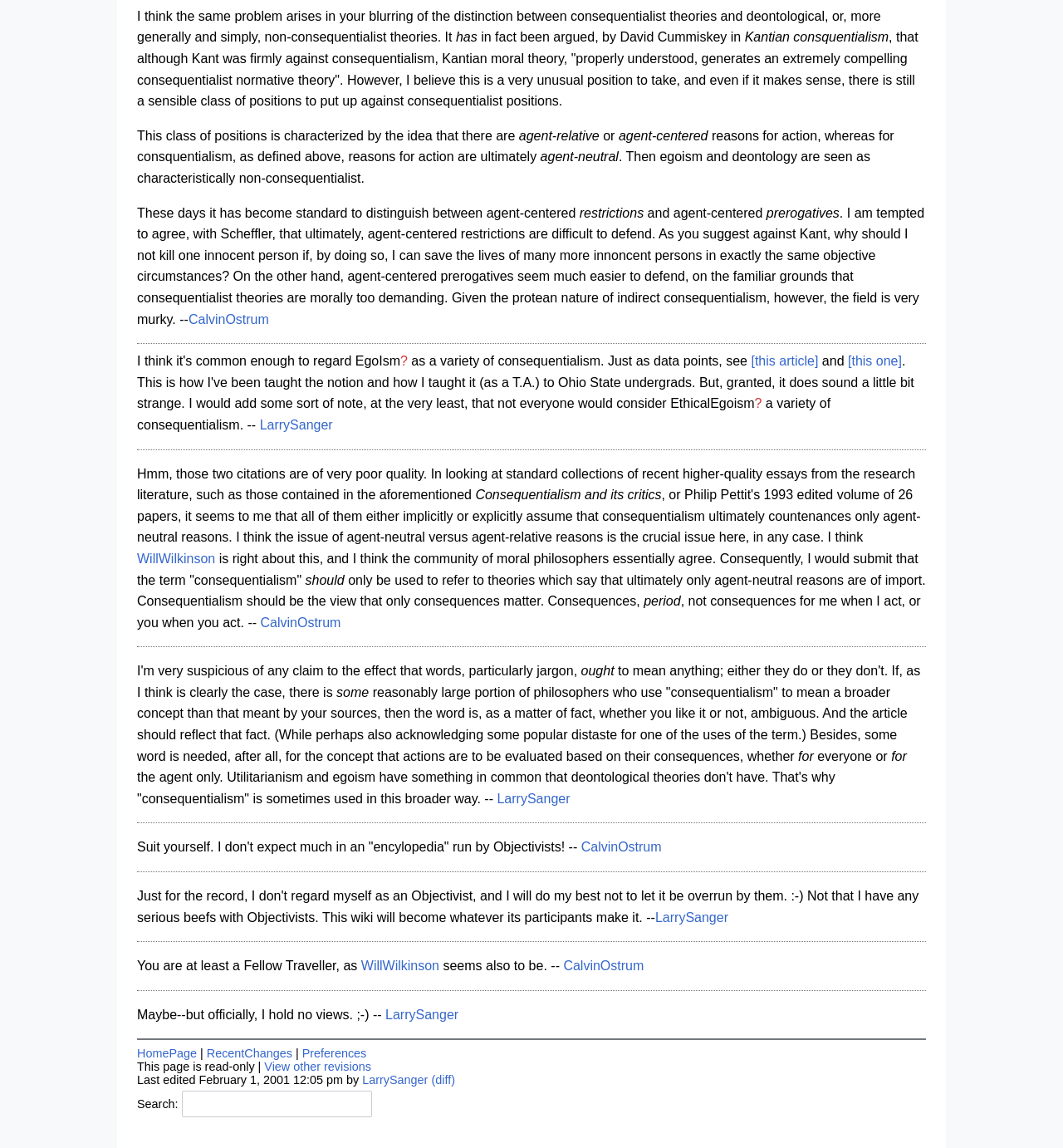Look at the image and give a detailed response to the following question: Who is the user who edited the webpage last?

The webpage indicates that it was last edited by LarrySanger on February 1, 2001, at 12:05 pm. This information is provided at the bottom of the webpage.